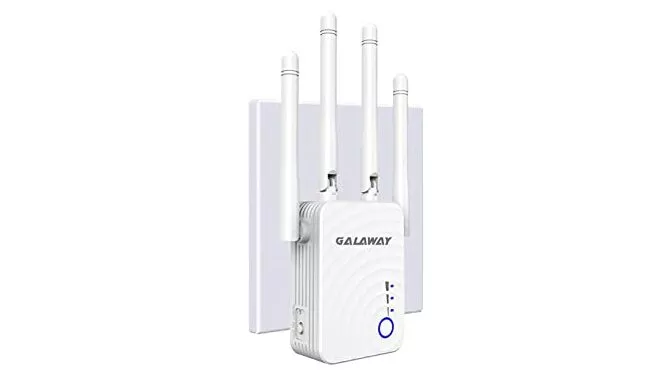How many antennas does the device have?
Using the screenshot, give a one-word or short phrase answer.

Three